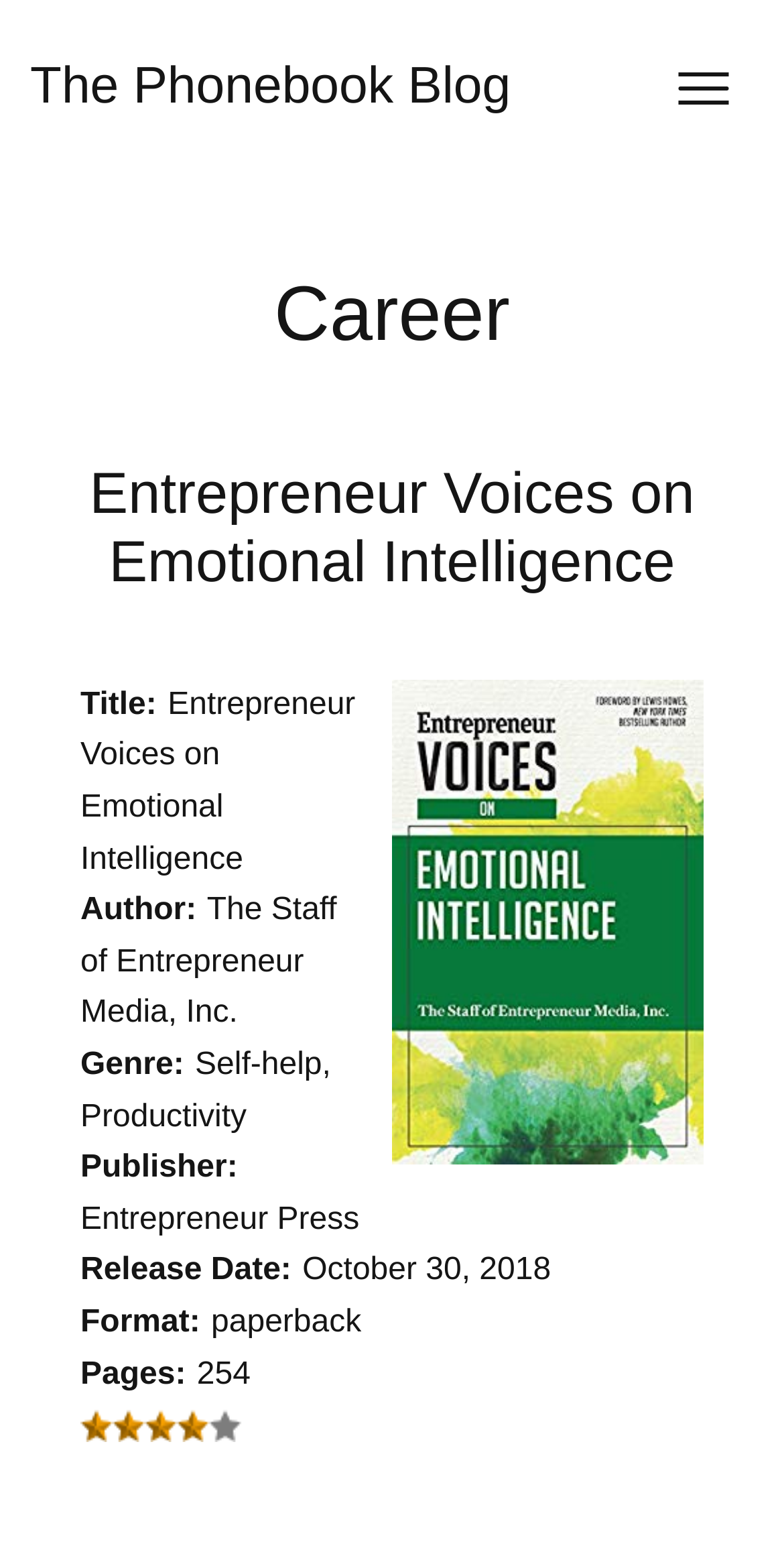From the screenshot, find the bounding box of the UI element matching this description: "Entrepreneur Voices on Emotional Intelligence". Supply the bounding box coordinates in the form [left, top, right, bottom], each a float between 0 and 1.

[0.114, 0.297, 0.886, 0.383]